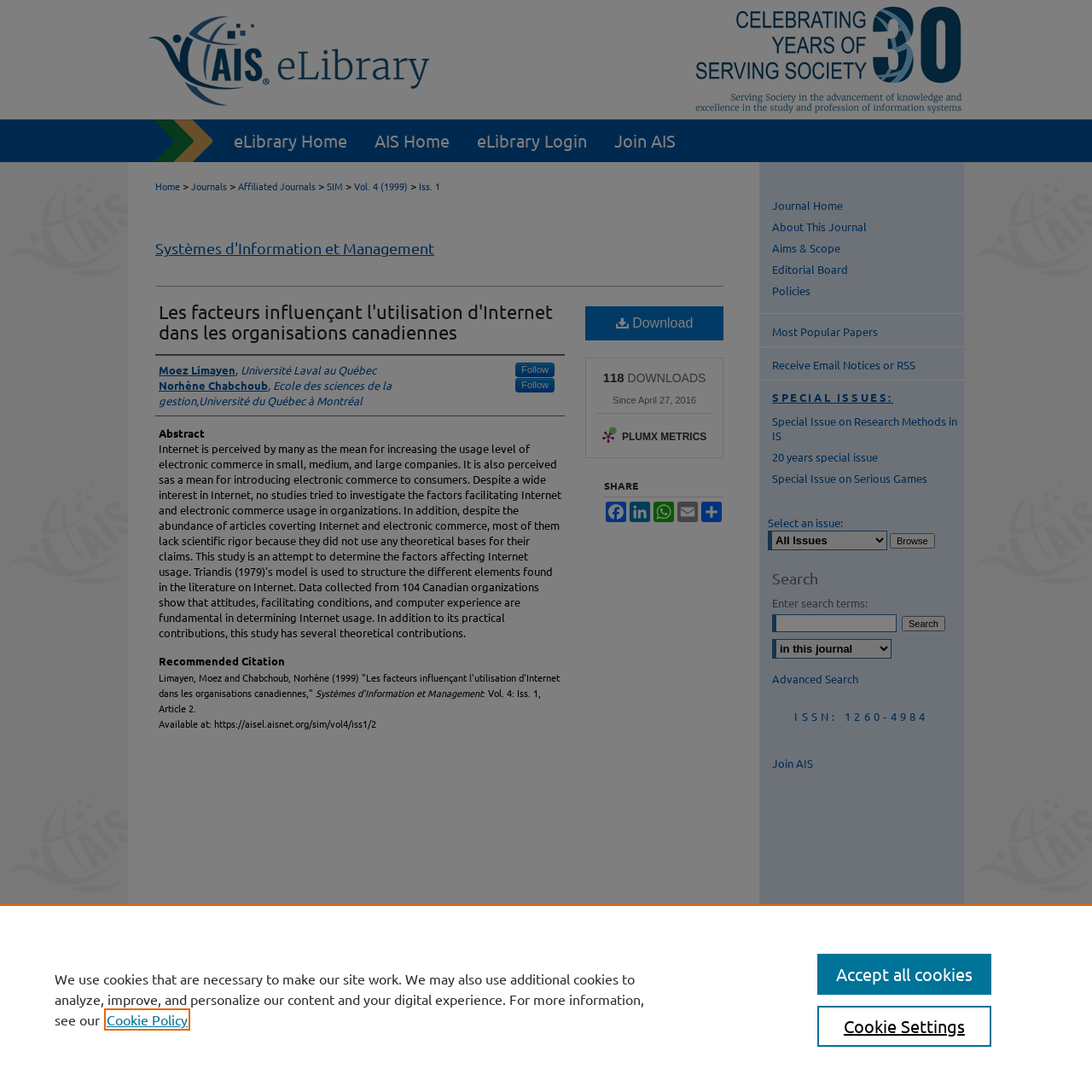Locate the bounding box coordinates of the element that should be clicked to fulfill the instruction: "Click on the 'Menu' link".

[0.953, 0.0, 1.0, 0.039]